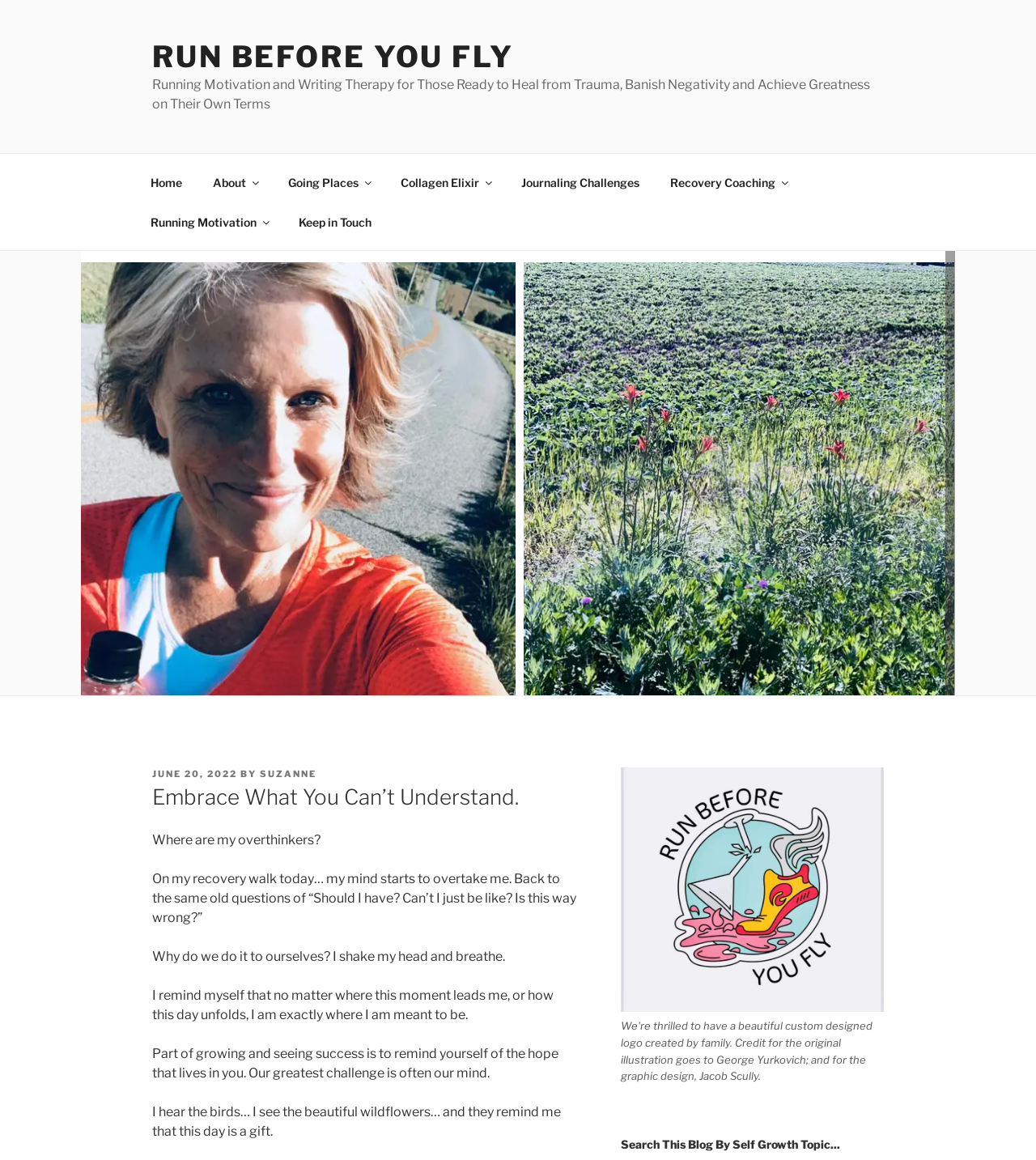Explain the features and main sections of the webpage comprehensively.

The webpage is a blog post titled "Embrace What You Can’t Understand. – Run Before You Fly" with a focus on running motivation and writing therapy for those ready to heal from trauma. At the top, there is a link to the blog's main page, "RUN BEFORE YOU FLY", followed by a descriptive text about the blog's purpose.

Below the title, there is a top menu with 8 links: "Home", "About", "Going Places", "Collagen Elixir", "Journaling Challenges", "Recovery Coaching", "Running Motivation", and "Keep in Touch". The "Keep in Touch" link has a dropdown section with a header, a posted date "JUNE 20, 2022", and a author name "SUZANNE".

The main content of the blog post starts with a heading "Embrace What You Can’t Understand." and is followed by a series of paragraphs discussing the author's personal experience with overthinking and self-doubt during a recovery walk. The text is introspective and encouraging, with the author reminding themselves and the reader to focus on the present moment and to cultivate hope and self-awareness.

To the right of the main content, there is a figure with a caption, which appears to be an image related to the blog post. Below the image, there is a search bar with a label "Search This Blog By Self Growth Topic...".